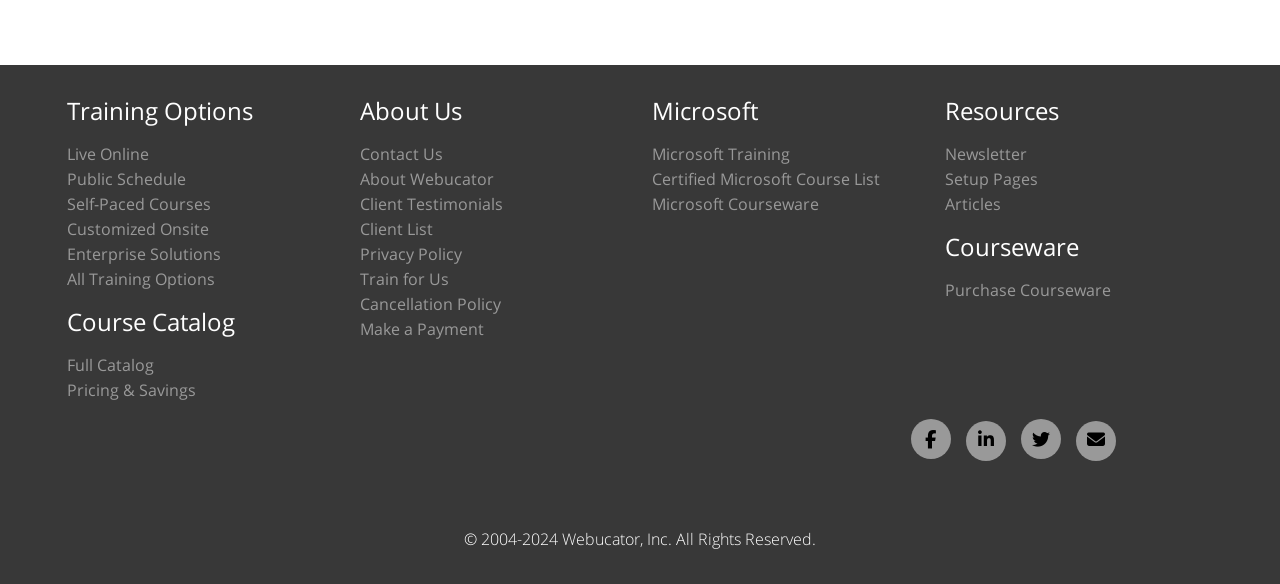How many main categories are available in the training options?
Look at the image and answer the question with a single word or phrase.

6